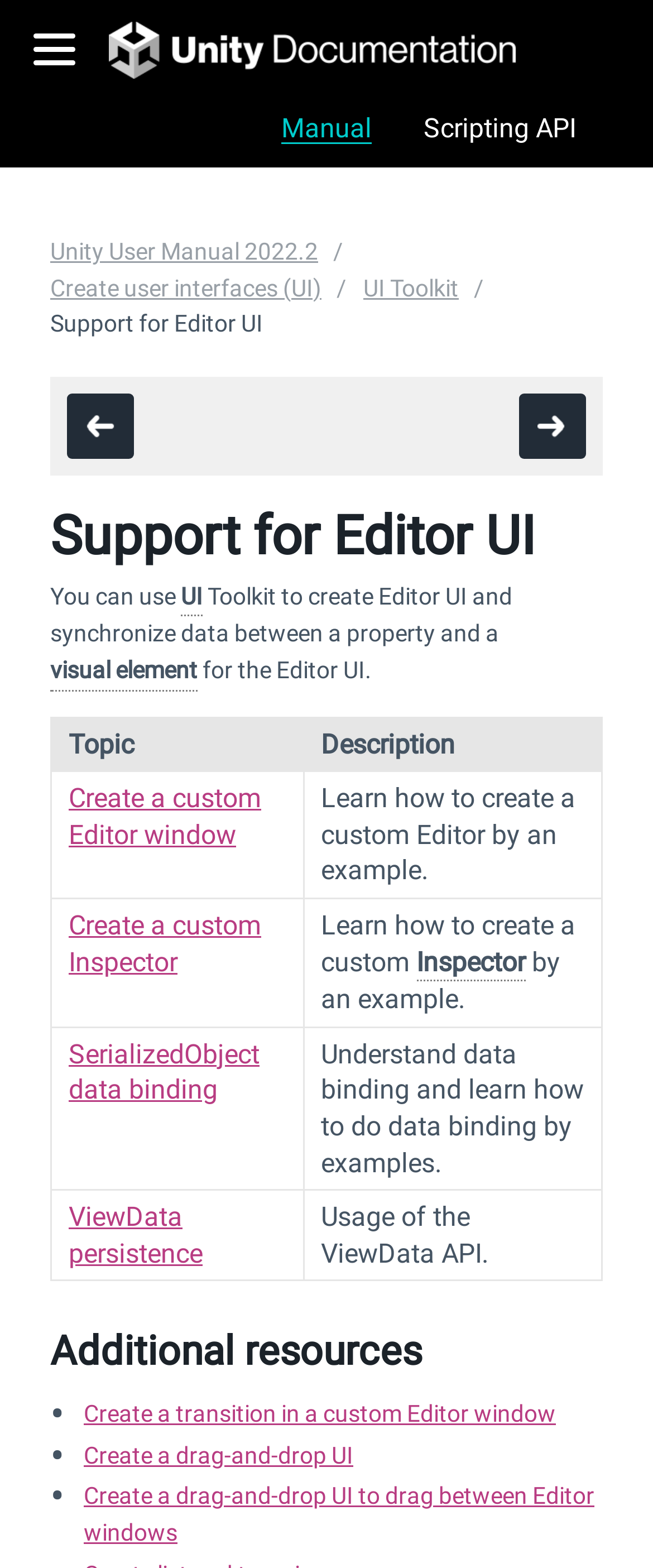Please examine the image and provide a detailed answer to the question: What are the topics listed in the table?

The table lists several topics, including 'Create a custom Editor window', 'Create a custom Inspector', 'SerializedObject data binding', and 'ViewData persistence', which are all related to supporting Editor UI.